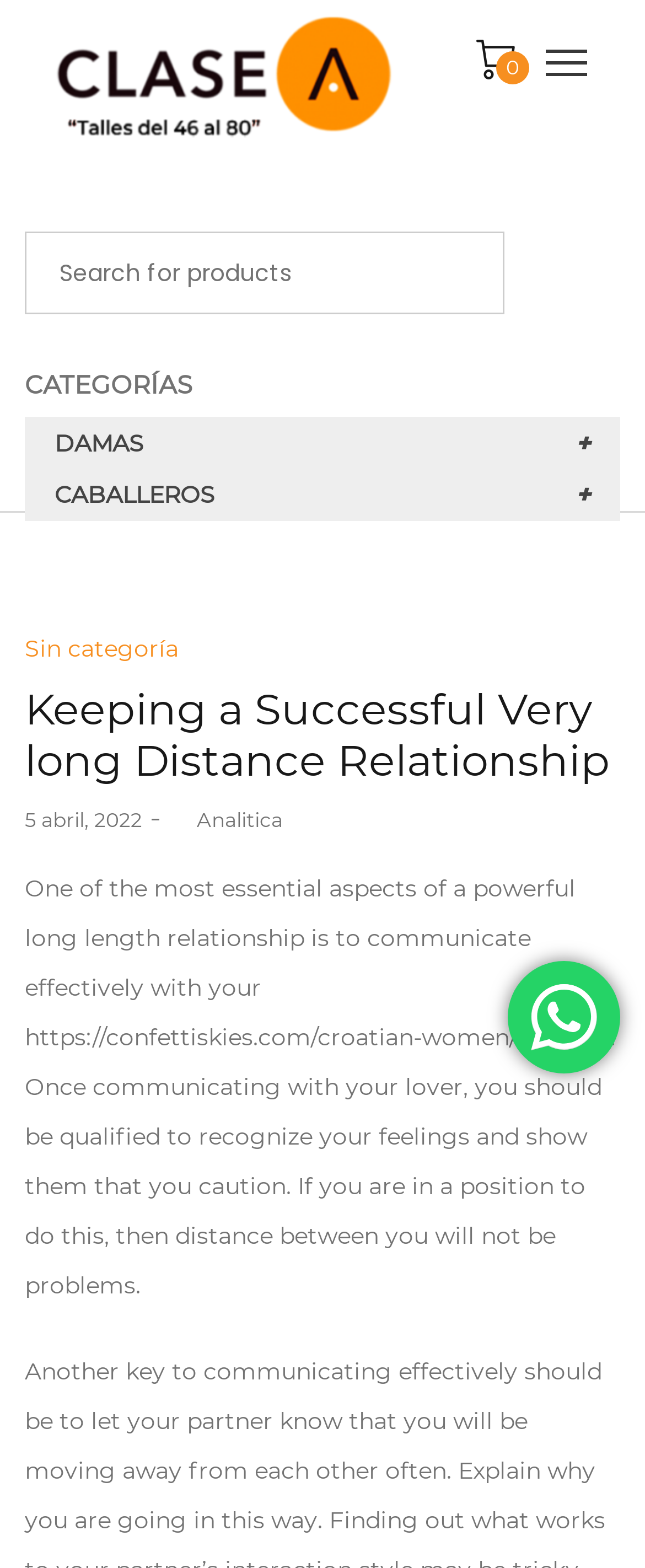Use a single word or phrase to answer the question: 
What is the topic of the article?

long distance relationship